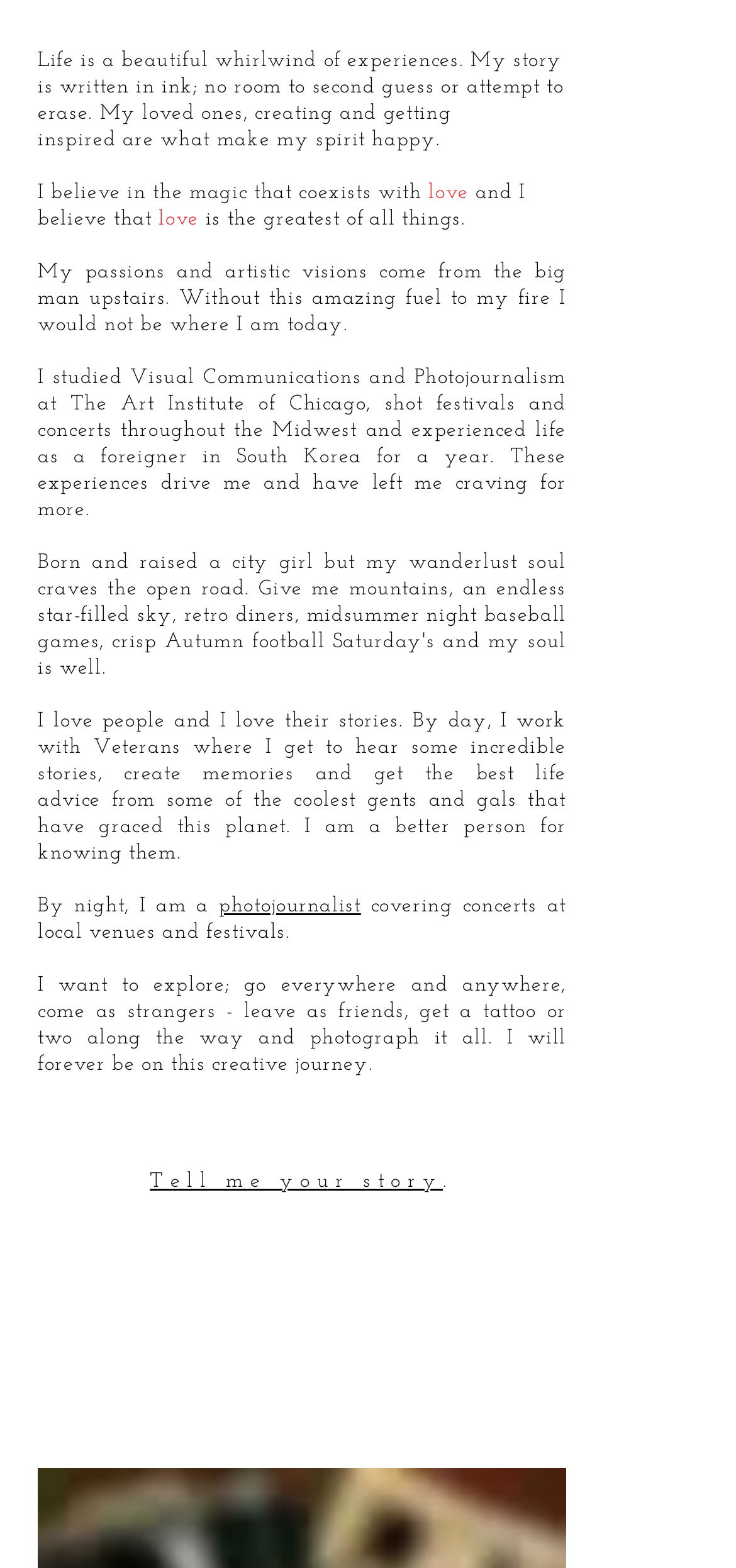Examine the image carefully and respond to the question with a detailed answer: 
What is the author's attitude towards life?

The author mentions 'I want to explore; go everywhere and anywhere, come as strangers - leave as friends, get a tattoo or two along the way and photograph it all' in the text, indicating that they have an exploratory attitude towards life.